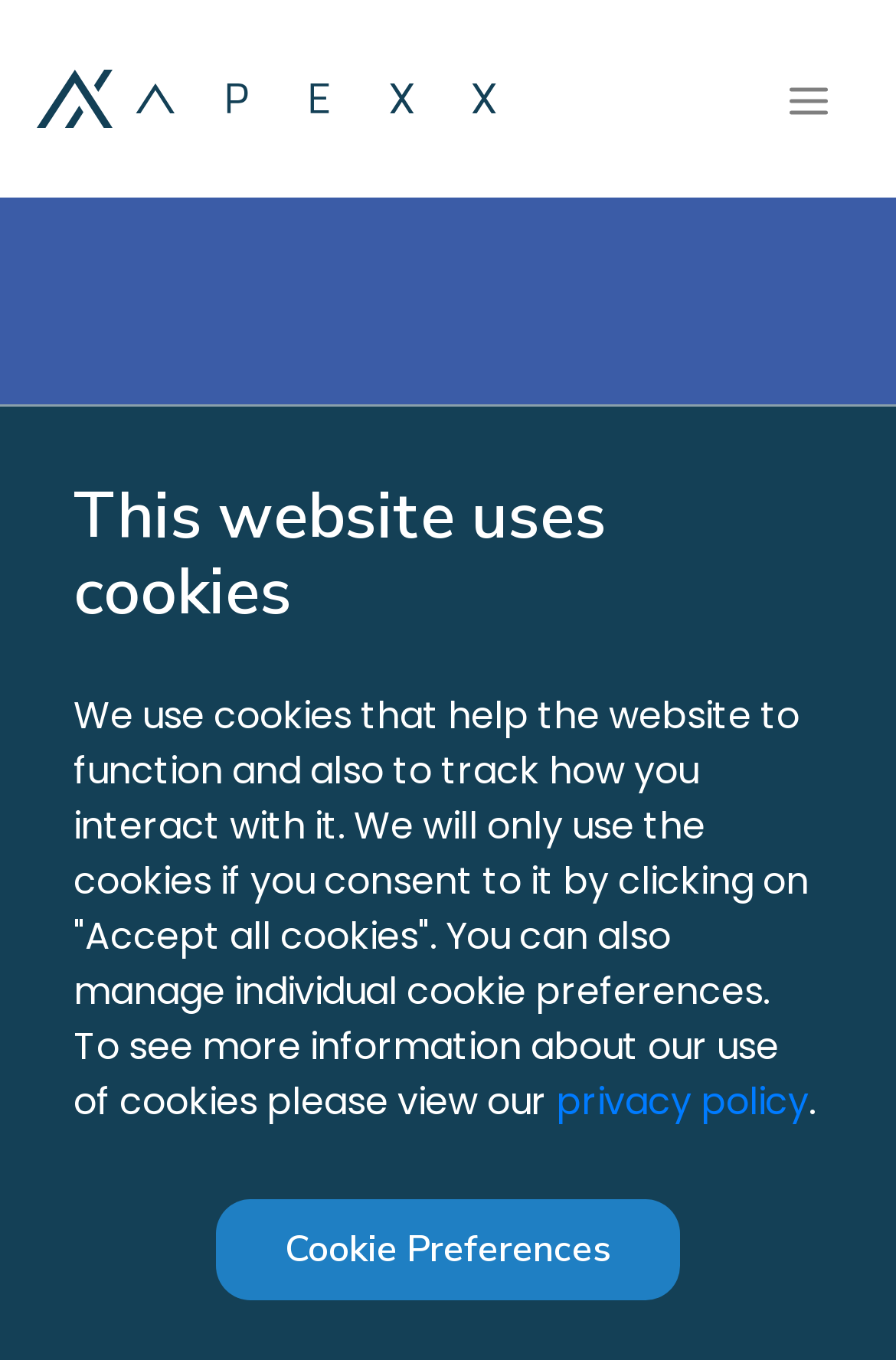Respond to the question below with a single word or phrase:
What is the purpose of the cookies on this website?

To function and track interactions